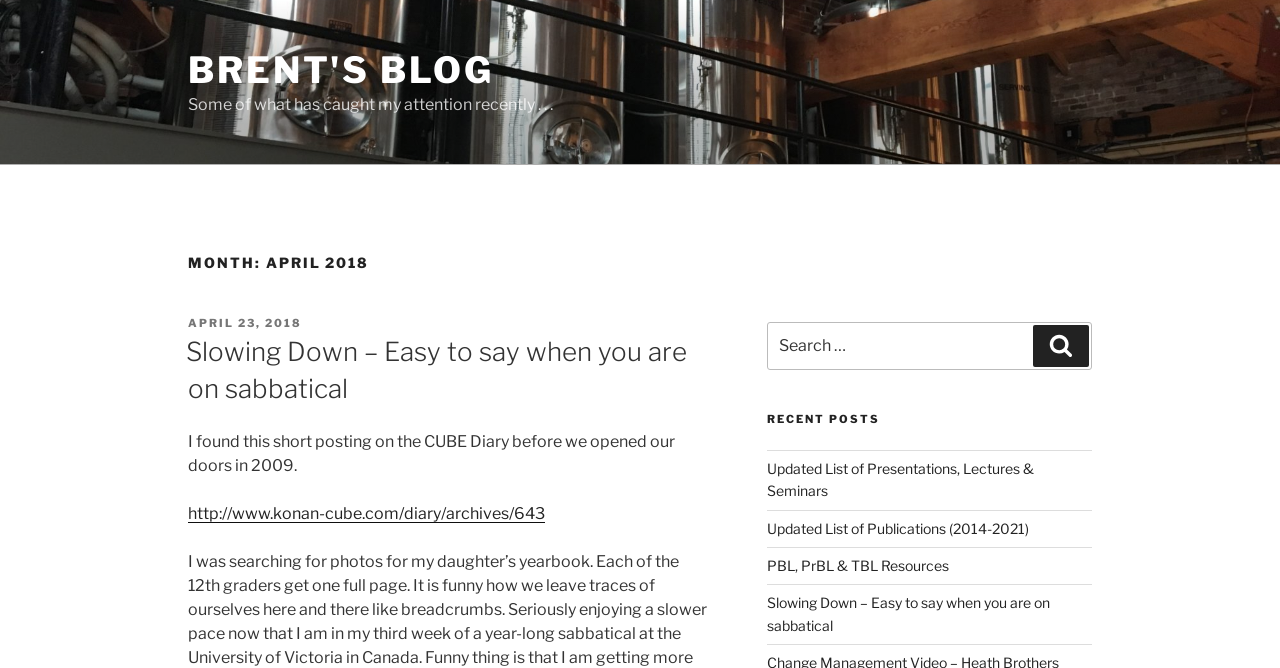Could you indicate the bounding box coordinates of the region to click in order to complete this instruction: "visit linked page 'http://www.konan-cube.com/diary/archives/643'".

[0.147, 0.754, 0.426, 0.782]